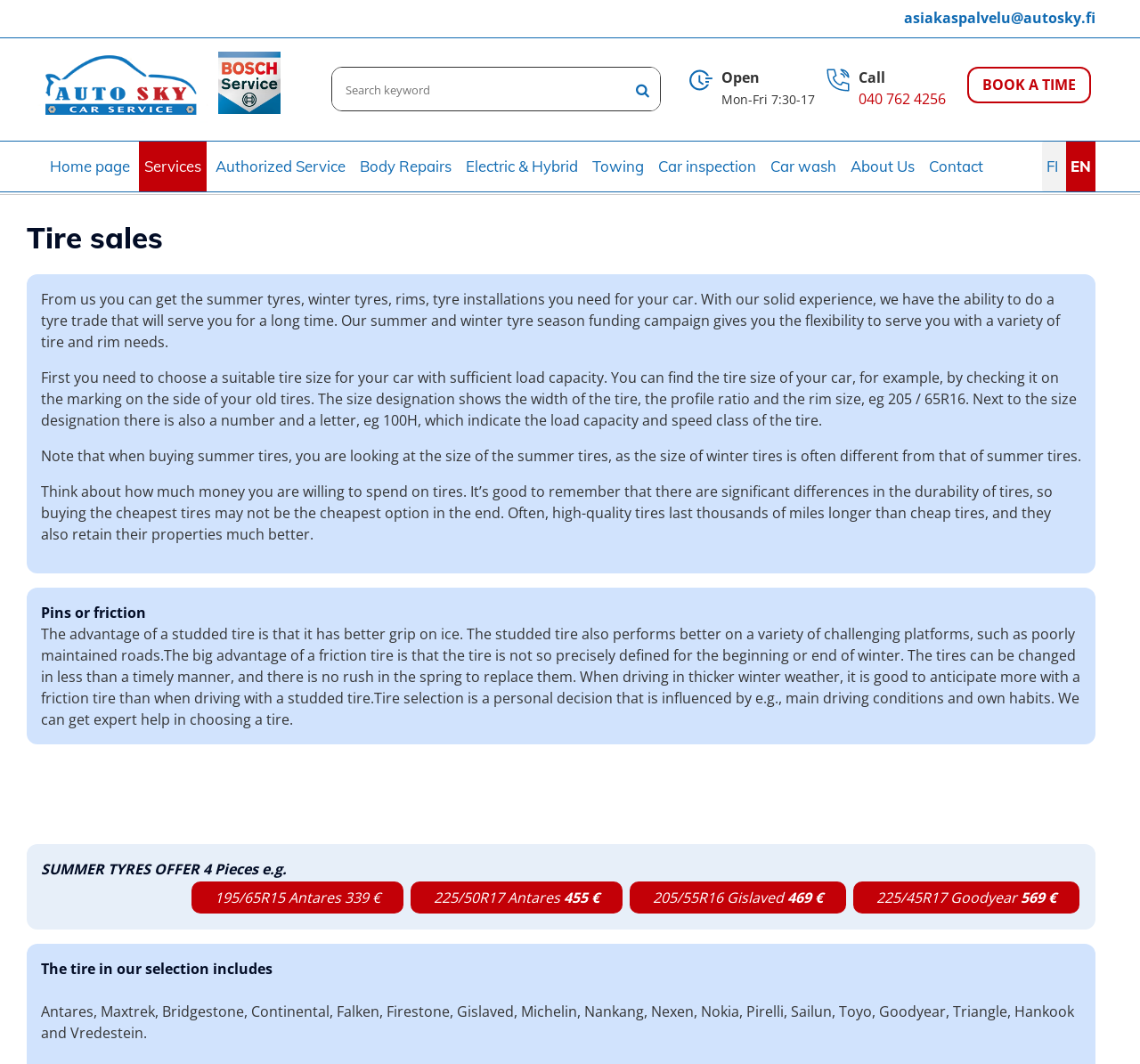Identify and provide the bounding box for the element described by: "040 762 4256".

[0.753, 0.084, 0.83, 0.102]